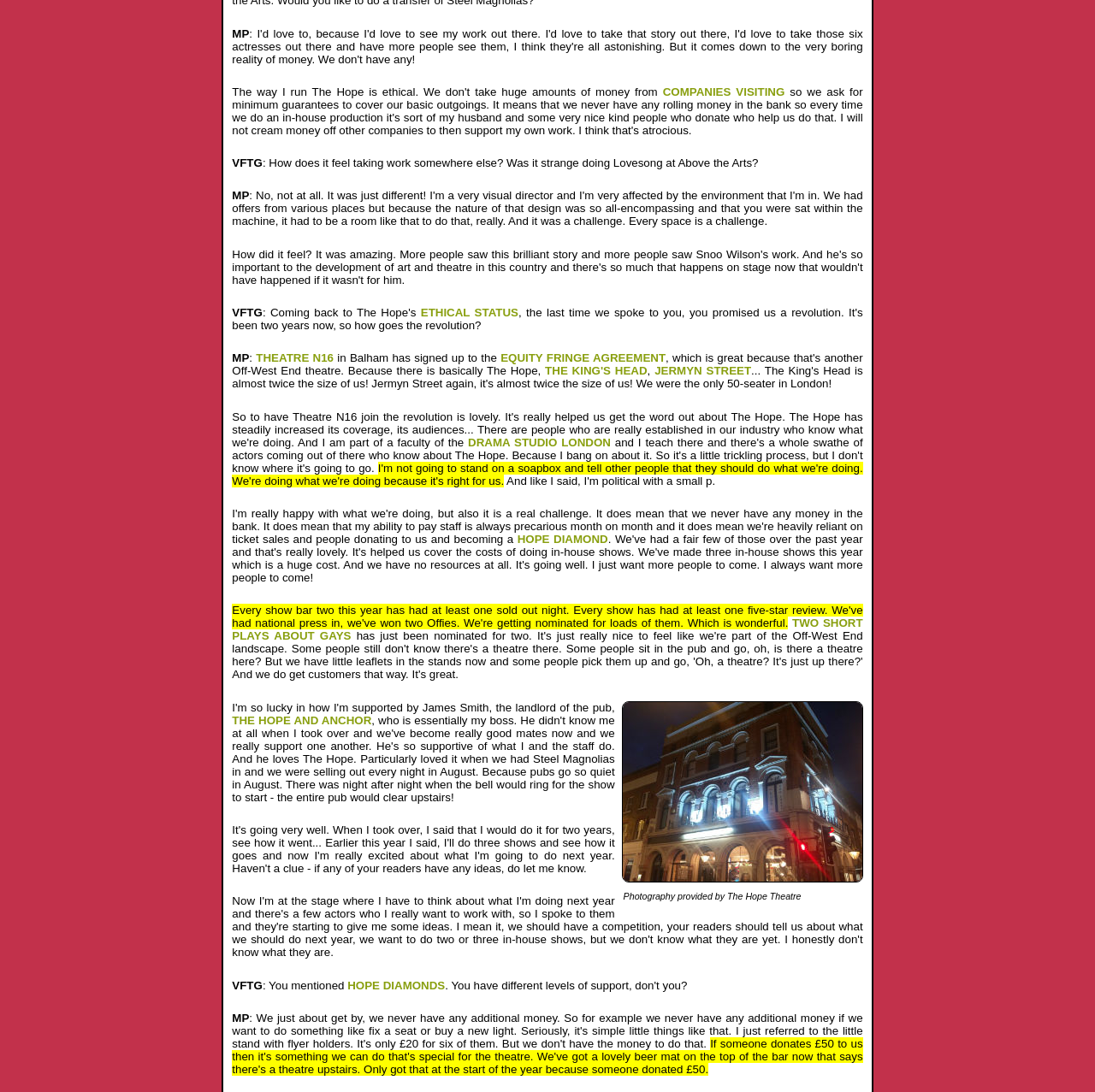For the following element description, predict the bounding box coordinates in the format (top-left x, top-left y, bottom-right x, bottom-right y). All values should be floating point numbers between 0 and 1. Description: Information for SPOR-funded entities

None